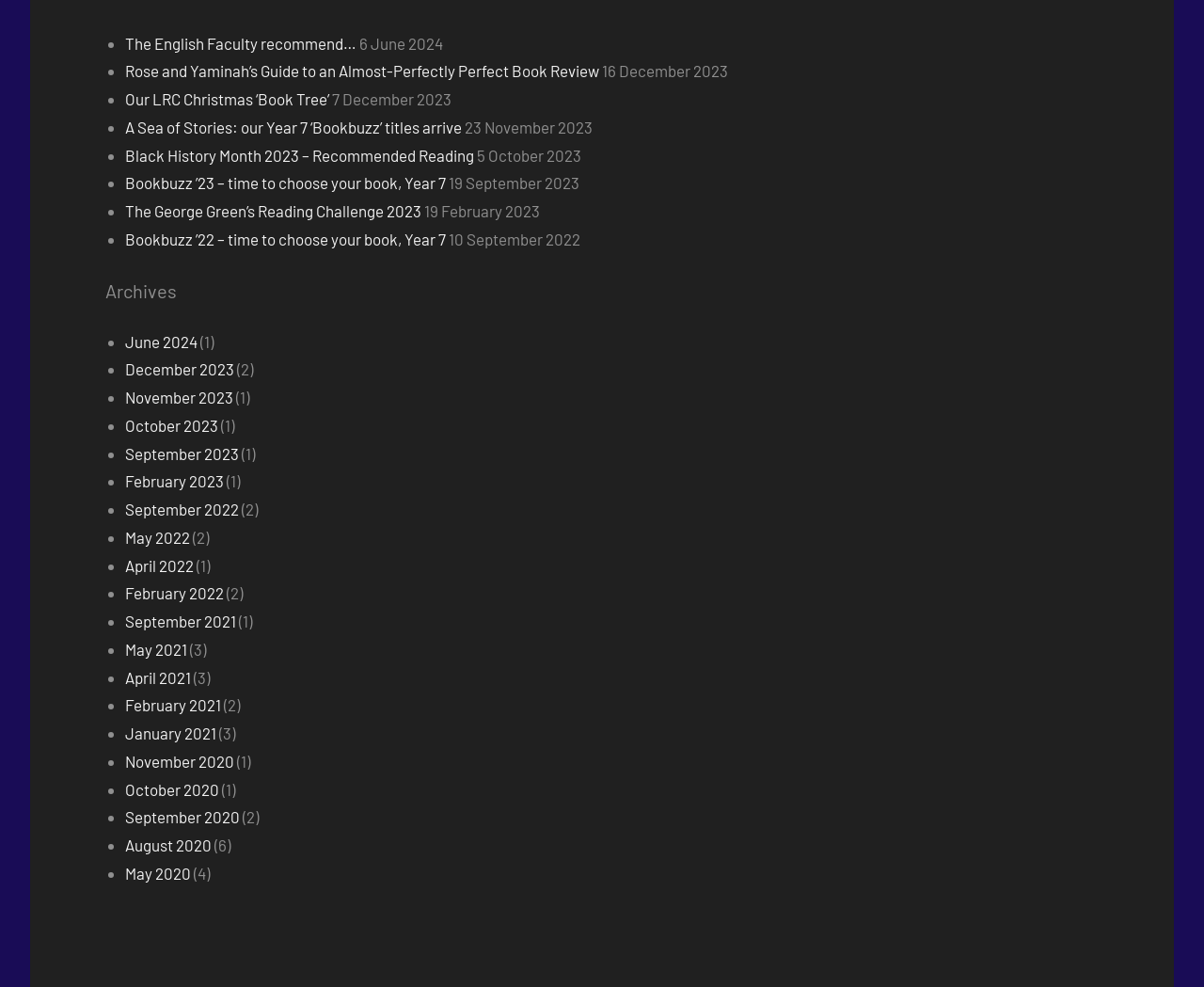In which year are there the most articles posted?
Give a detailed and exhaustive answer to the question.

I looked at the list of links and counted the number of articles posted in each year. I found that 2020 has the most articles posted.